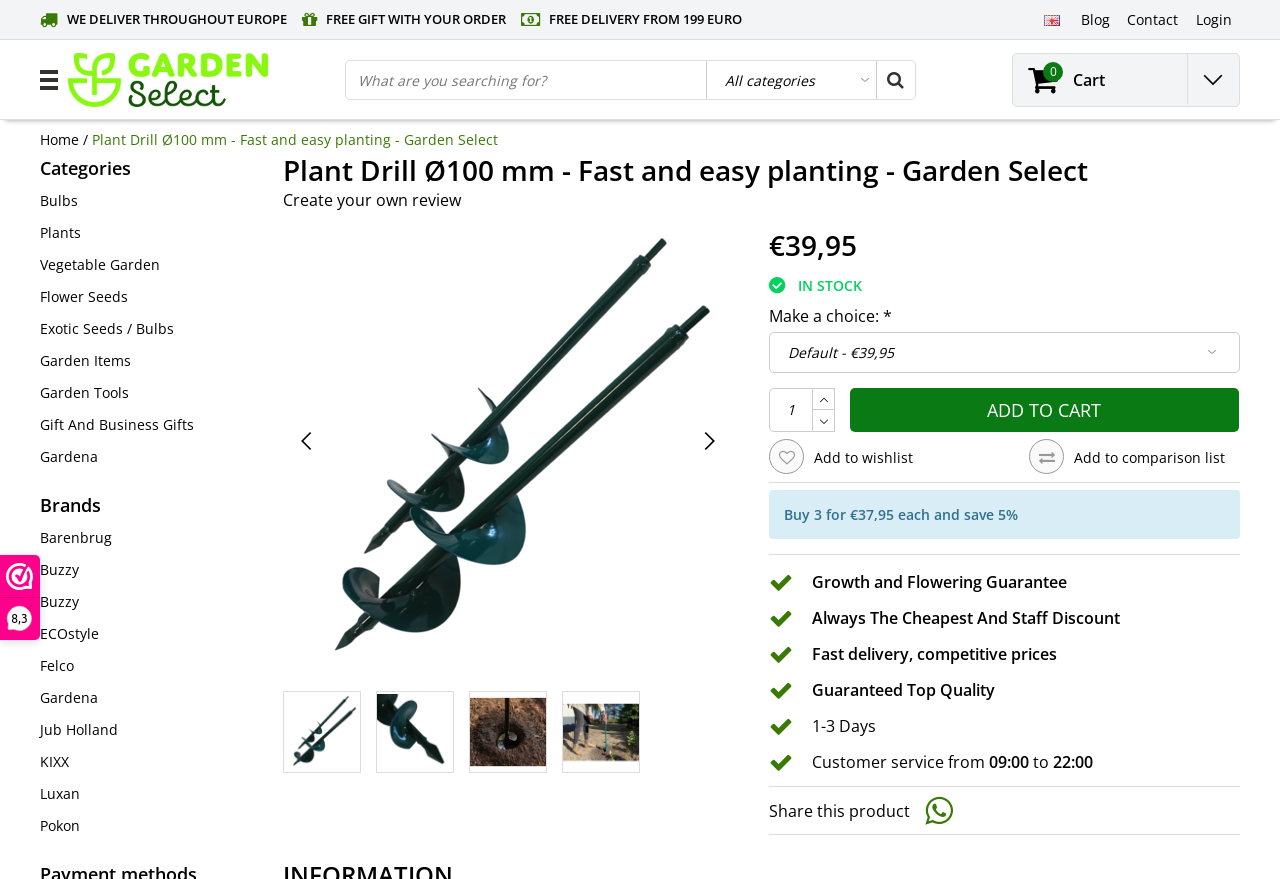Provide a brief response in the form of a single word or phrase:
What is the status of the product?

IN STOCK